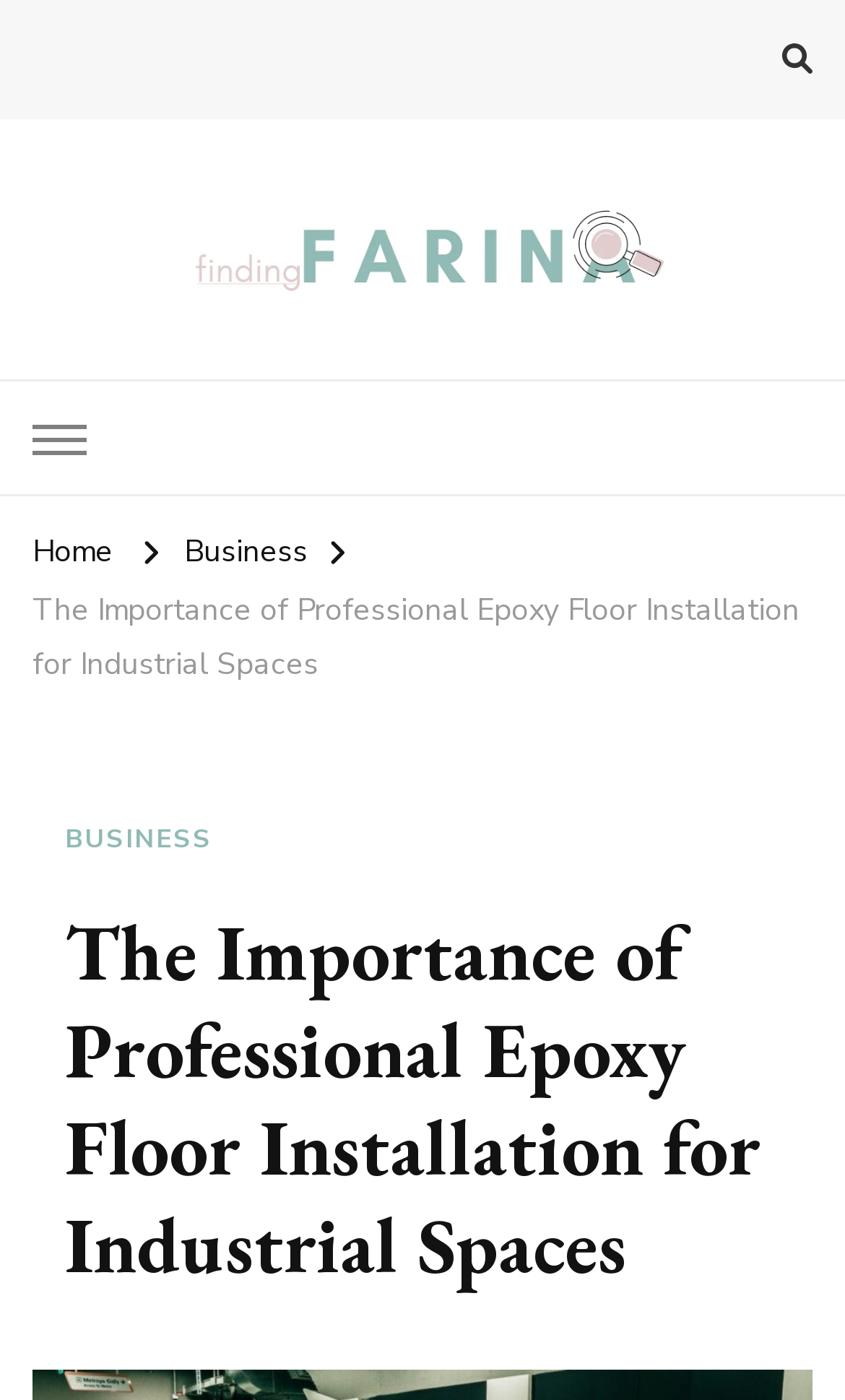Determine the bounding box for the UI element that matches this description: "Fast Laner Sign Up".

None